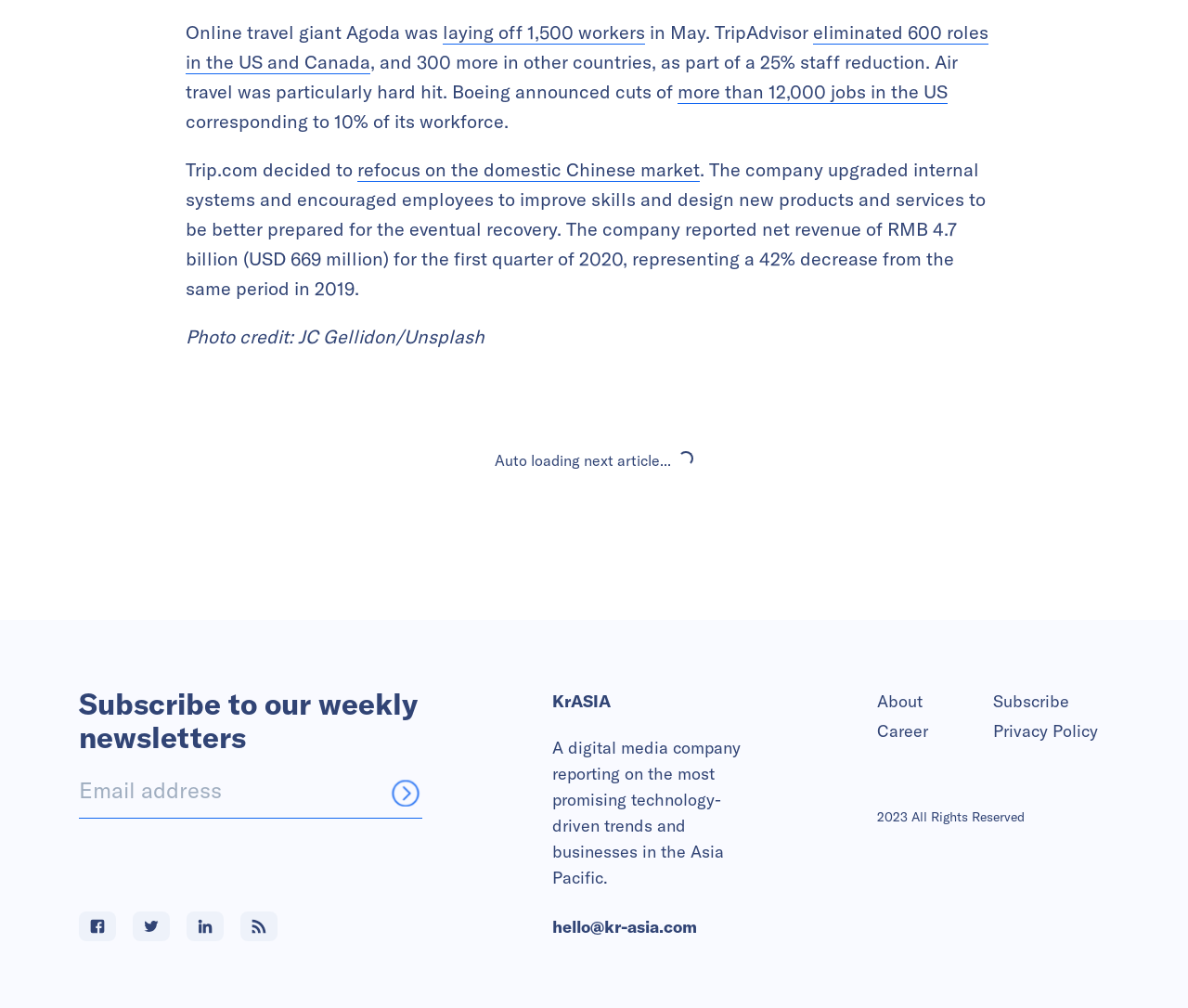Analyze the image and provide a detailed answer to the question: What is the topic of the article?

The article discusses the layoffs in the travel industry, specifically mentioning Agoda, TripAdvisor, Boeing, and Trip.com, and how they are reducing their workforce due to the impact of the pandemic.